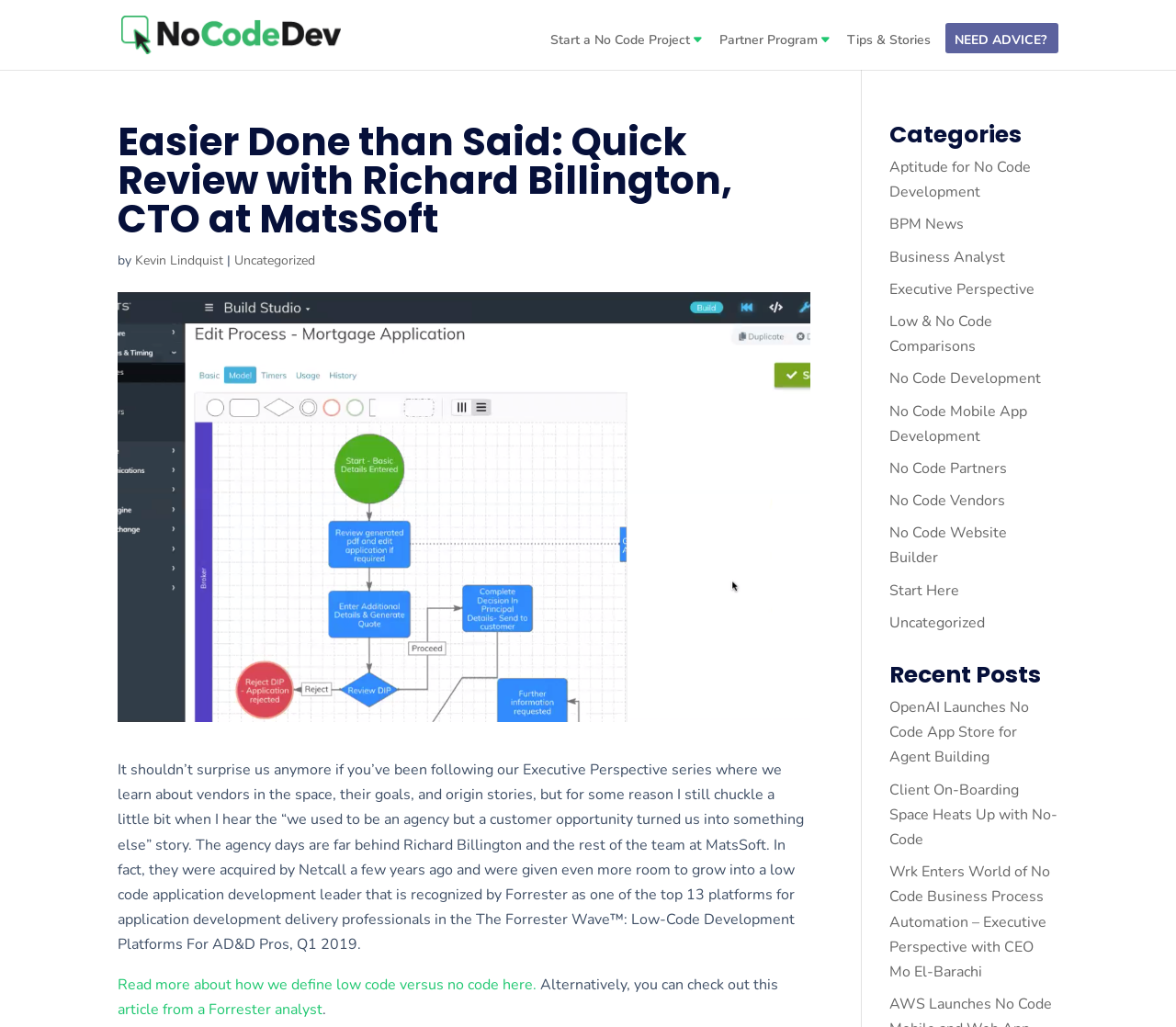Can you find the bounding box coordinates of the area I should click to execute the following instruction: "View the recent post about OpenAI Launches No Code App Store for Agent Building"?

[0.756, 0.679, 0.875, 0.747]